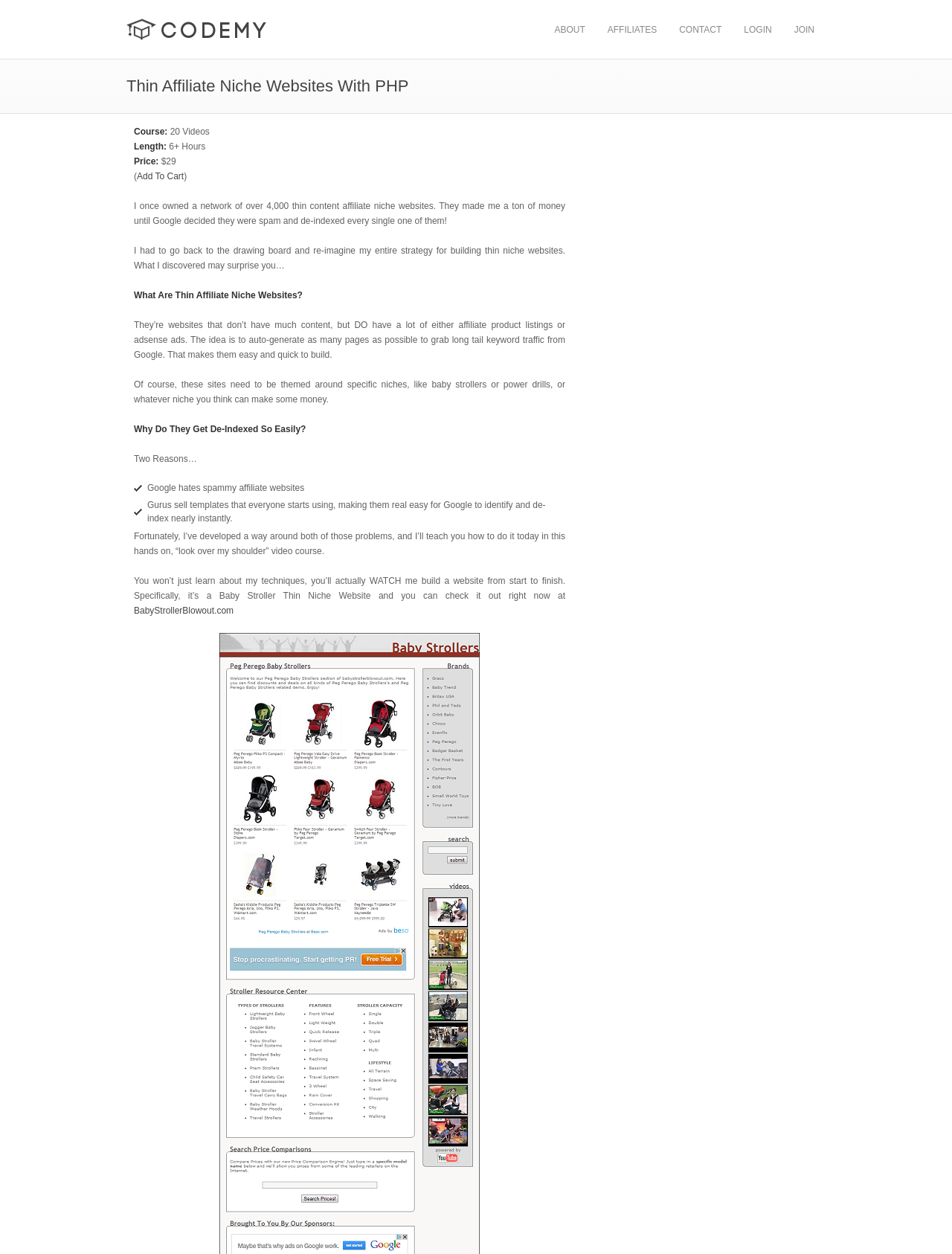Identify the bounding box coordinates of the region I need to click to complete this instruction: "Visit the Facebook page".

None